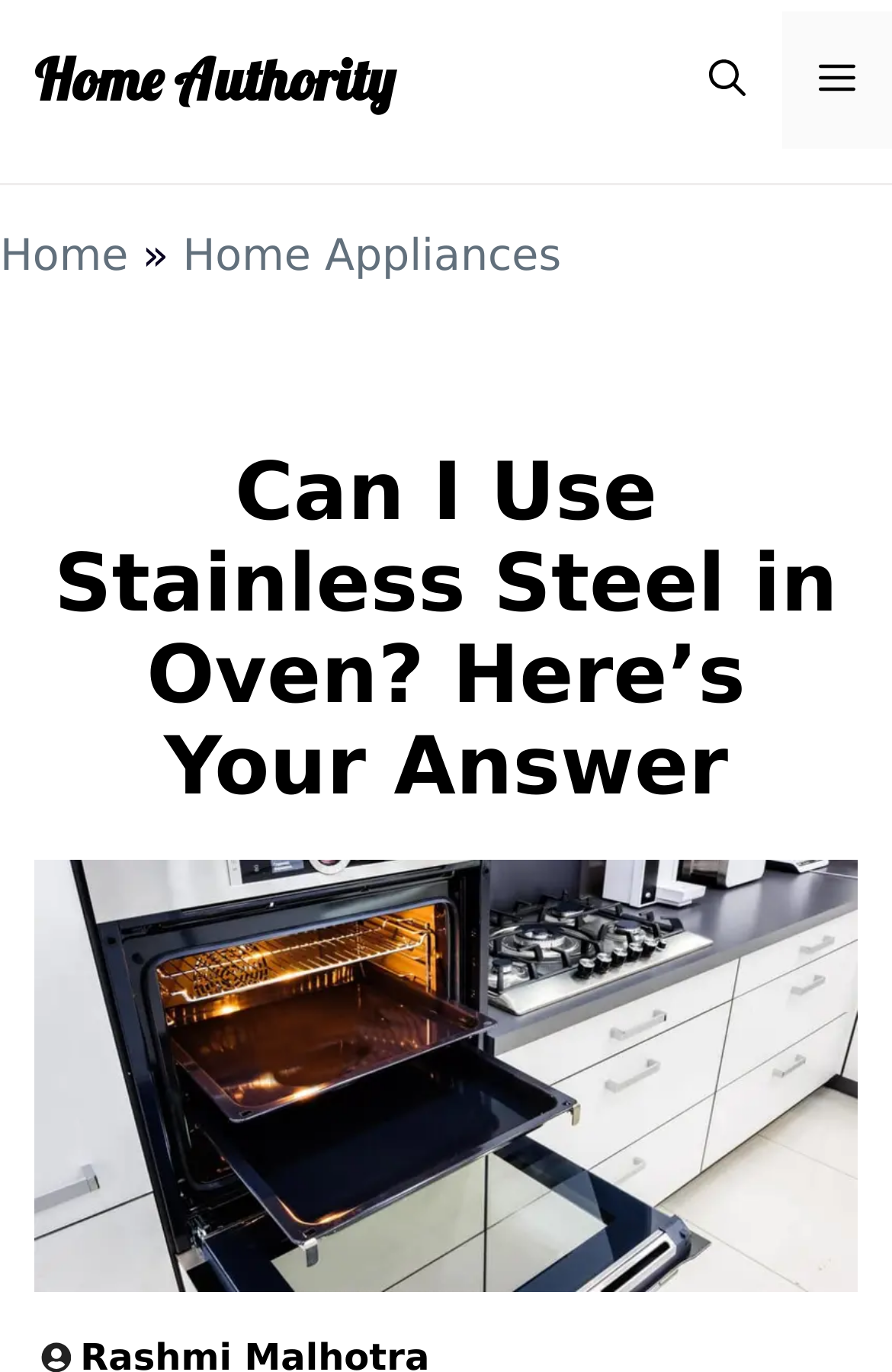What is the category of the webpage?
Based on the screenshot, answer the question with a single word or phrase.

Home Appliances